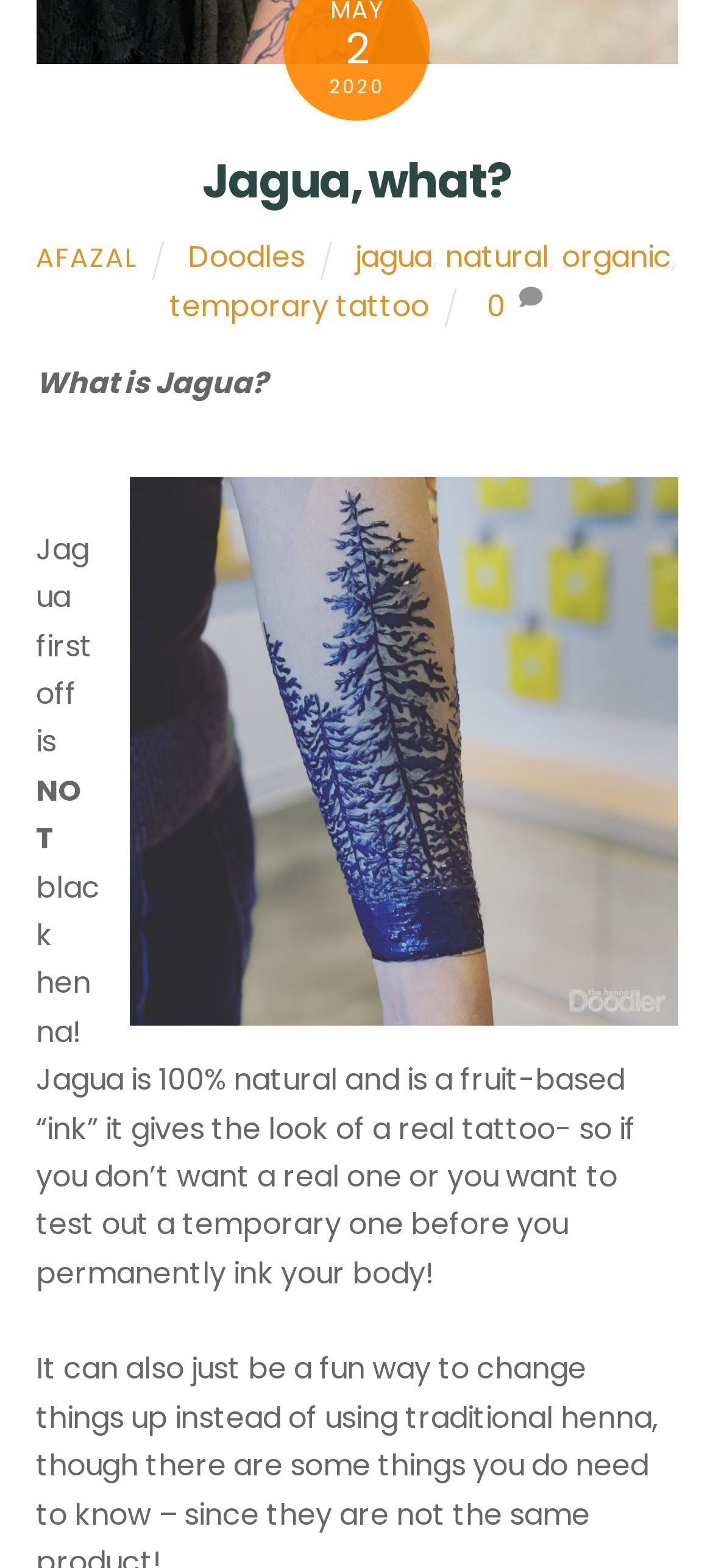Identify the bounding box of the UI element described as follows: "alt="2A9066FC-82E8-4C78-9413-C331B1AEFA2B_1_201_a" title="2A9066FC-82E8-4C78-9413-C331B1AEFA2B_1_201_a"". Provide the coordinates as four float numbers in the range of 0 to 1 [left, top, right, bottom].

[0.05, 0.012, 0.95, 0.038]